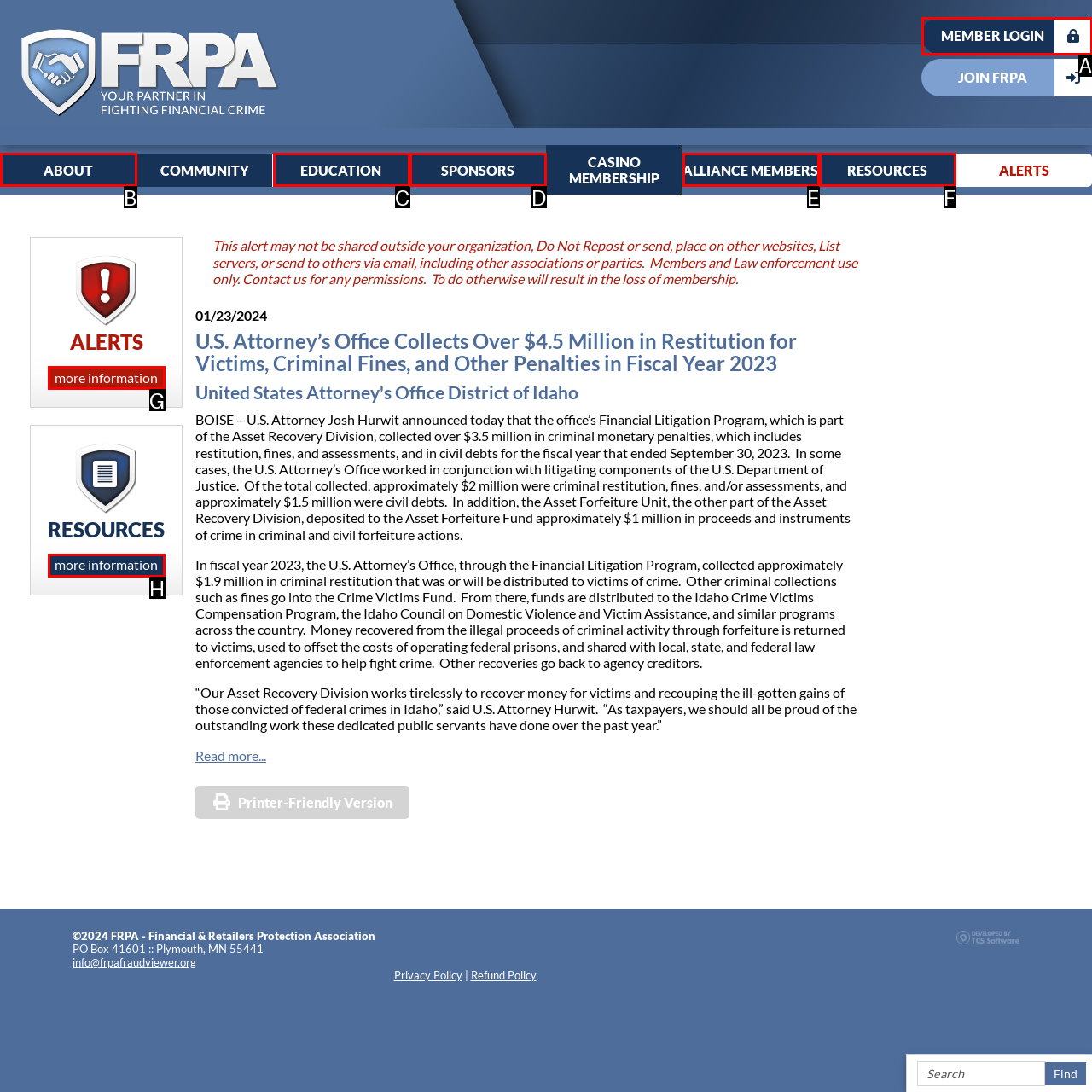Determine which HTML element to click to execute the following task: Log in to member area Answer with the letter of the selected option.

A